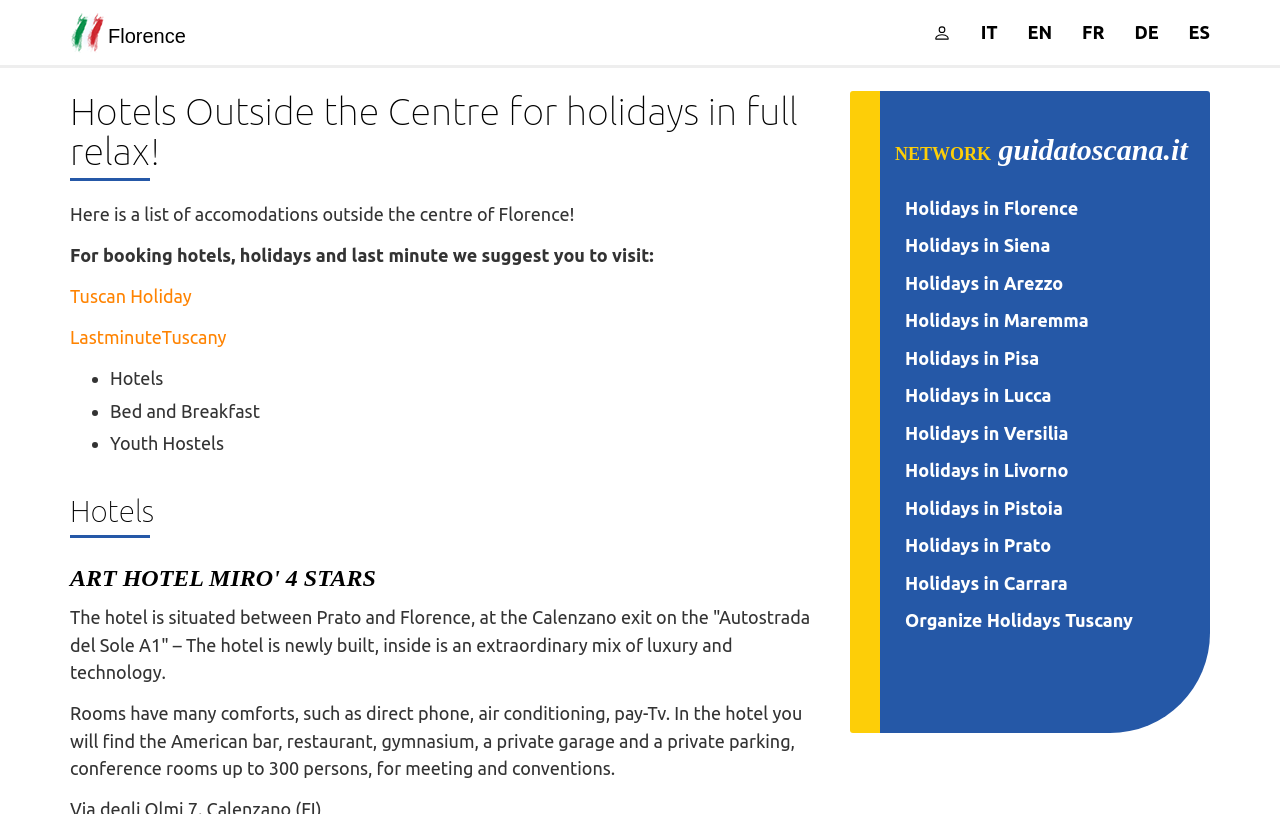Respond to the following query with just one word or a short phrase: 
What type of accommodations are listed?

Hotels, B&B, Youth Hostels